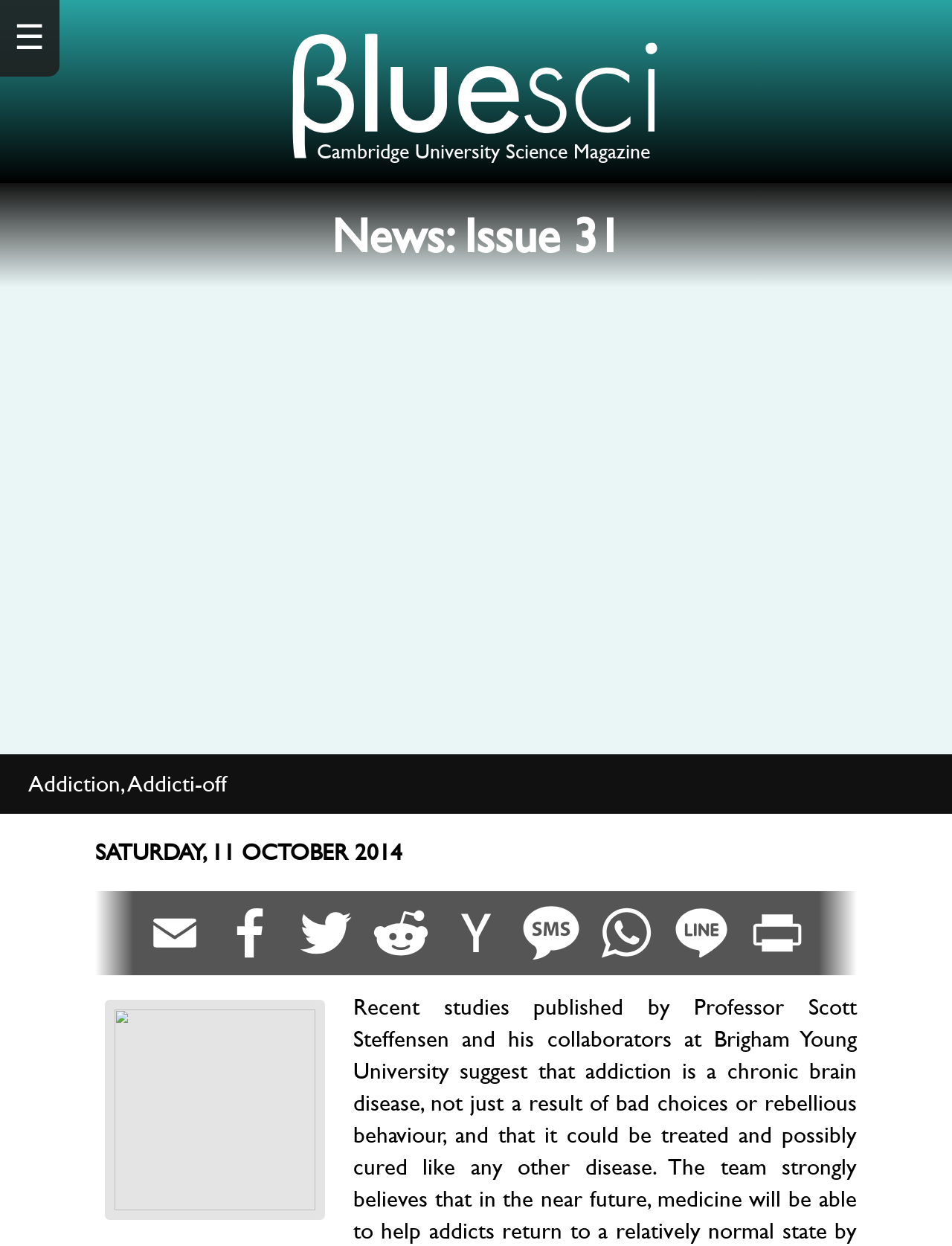What is the topic mentioned in the top section?
Please ensure your answer to the question is detailed and covers all necessary aspects.

I found the topic mentioned in the top section by looking at the StaticText element with bounding box coordinates [0.03, 0.616, 0.239, 0.642], which contains the text 'Addiction, Addicti-off'.